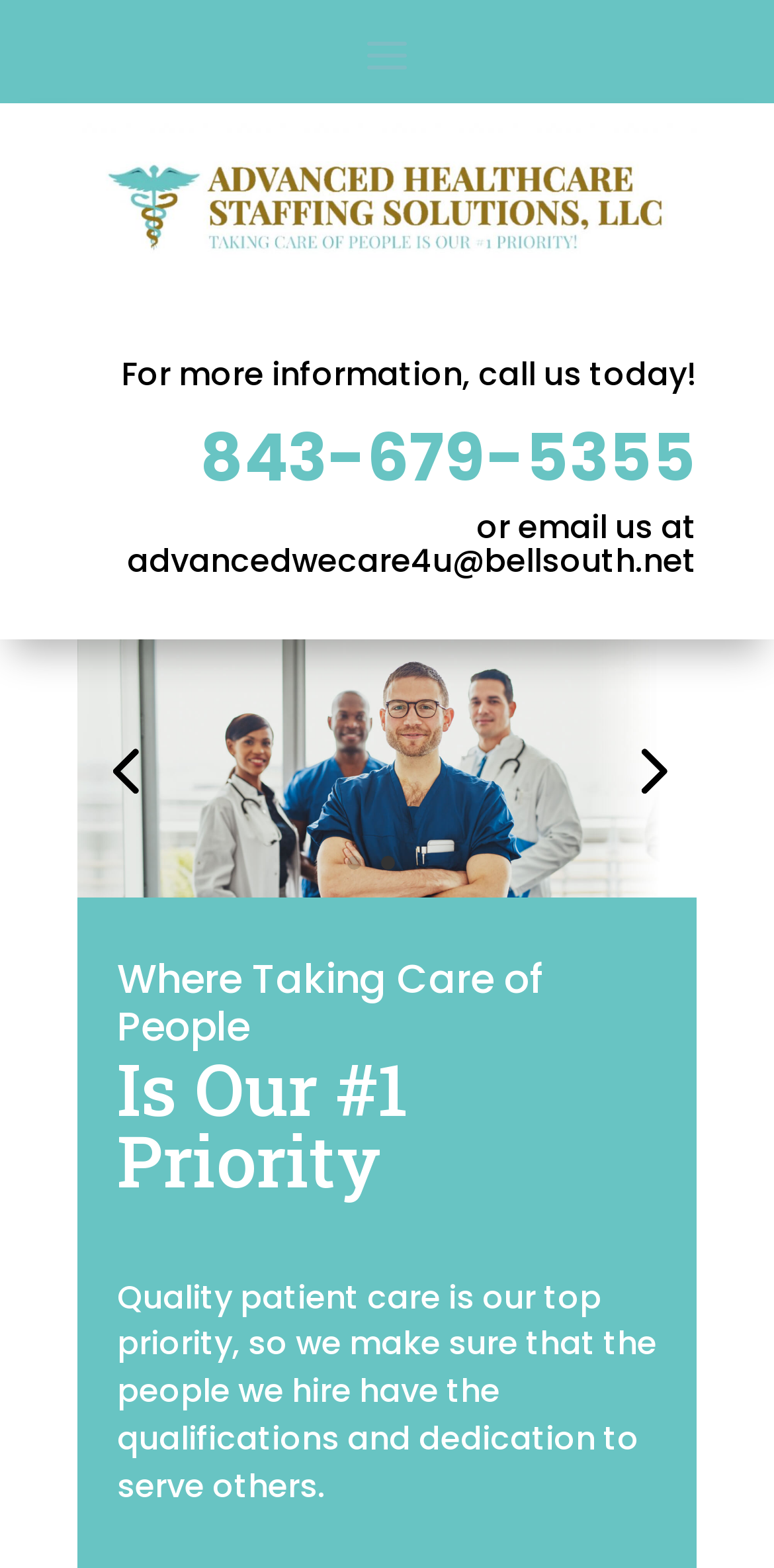Predict the bounding box of the UI element based on this description: "3".

[0.535, 0.546, 0.553, 0.555]